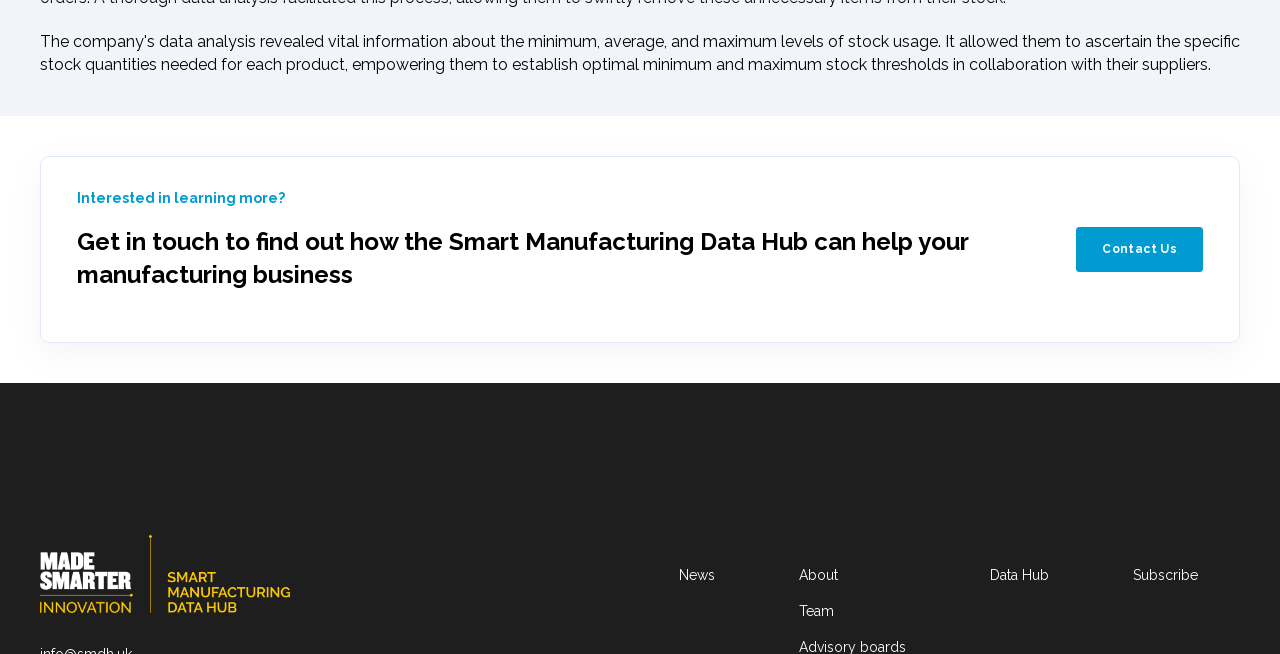What is the text above the 'Contact Us' link?
Please provide a single word or phrase in response based on the screenshot.

Get in touch to find out how the Smart Manufacturing Data Hub can help your manufacturing business